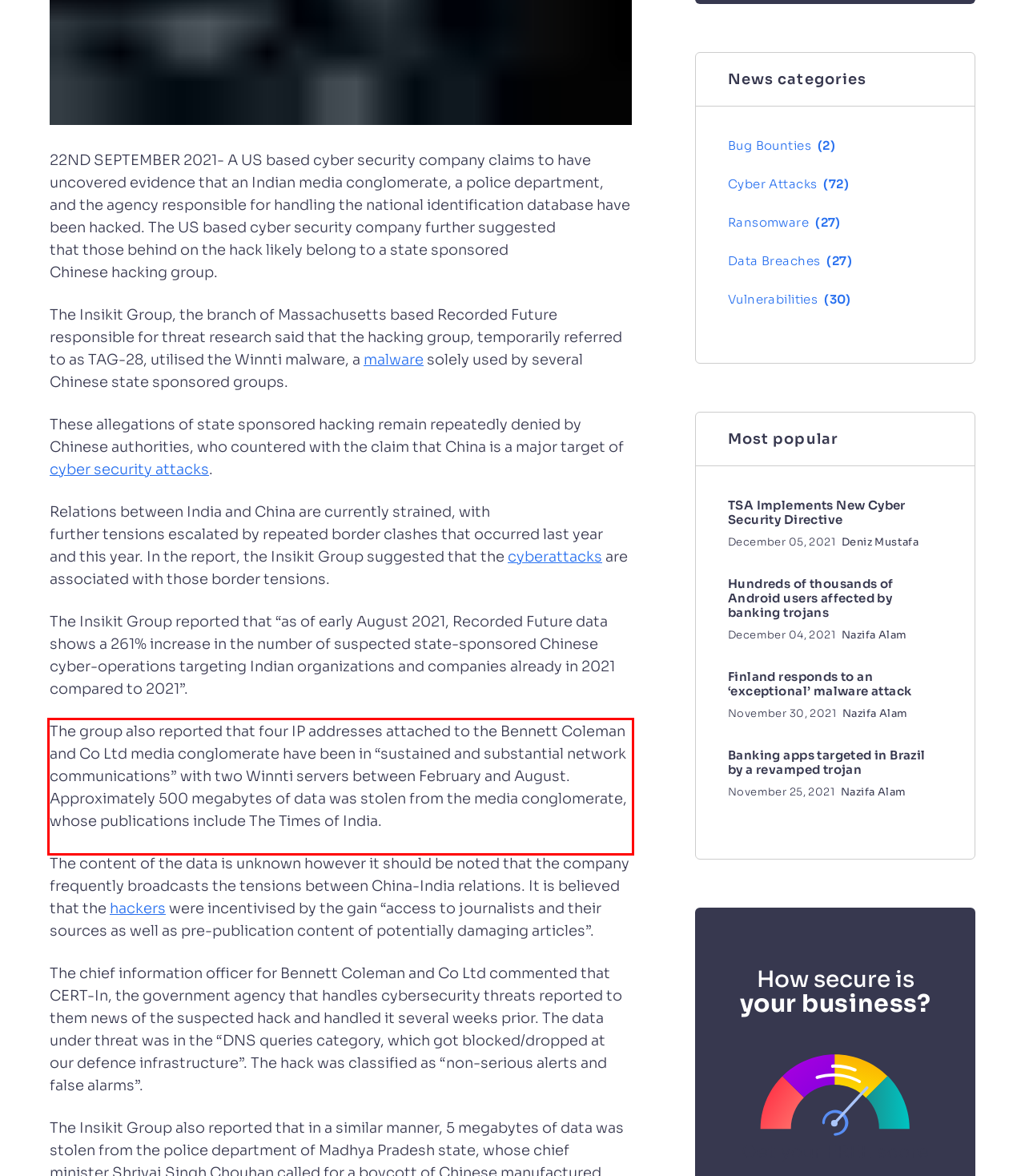In the given screenshot, locate the red bounding box and extract the text content from within it.

The group also reported that four IP addresses attached to the Bennett Coleman and Co Ltd media conglomerate have been in “sustained and substantial network communications” with two Winnti servers between February and August. Approximately 500 megabytes of data was stolen from the media conglomerate, whose publications include The Times of India.